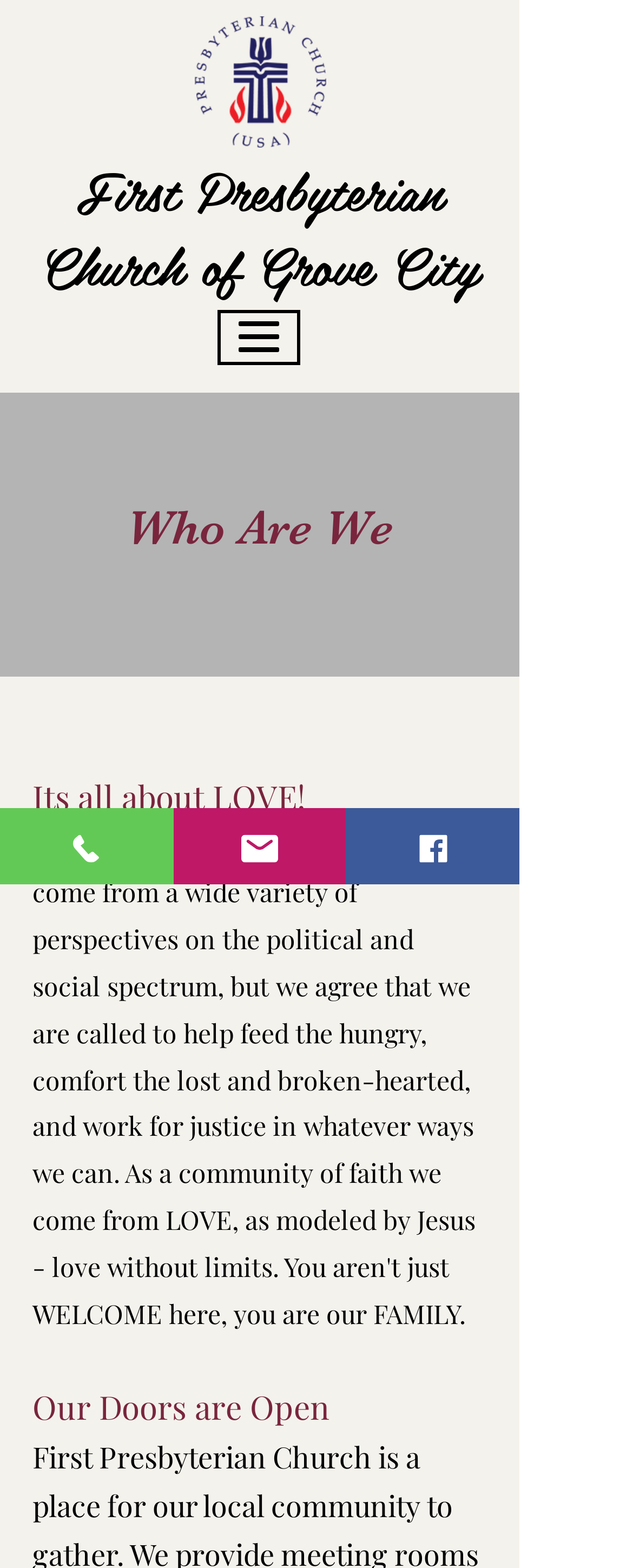Extract the main heading from the webpage content.

Who Are We